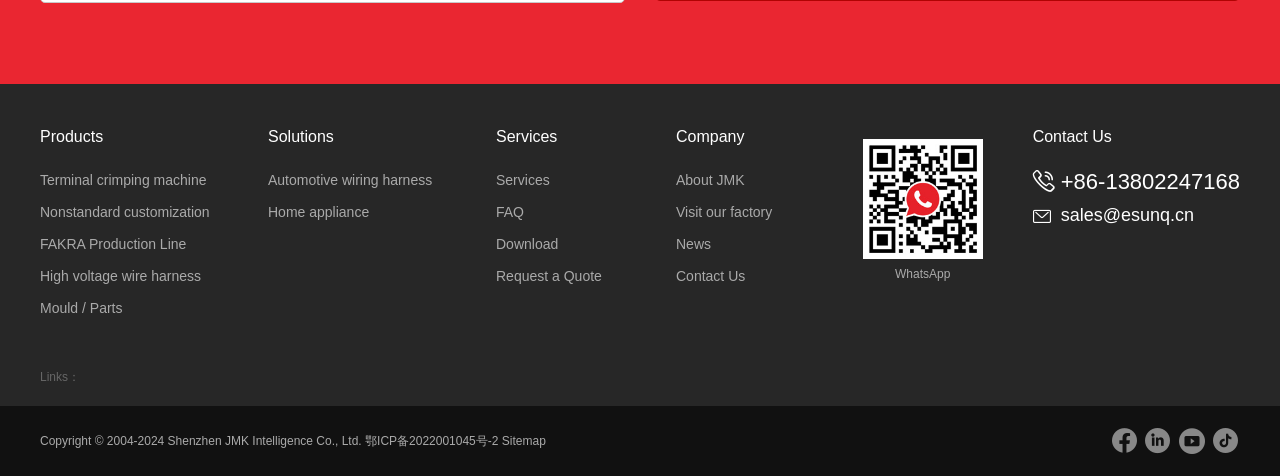Give a one-word or one-phrase response to the question:
What are the main categories on this webpage?

Products, Solutions, Services, Company